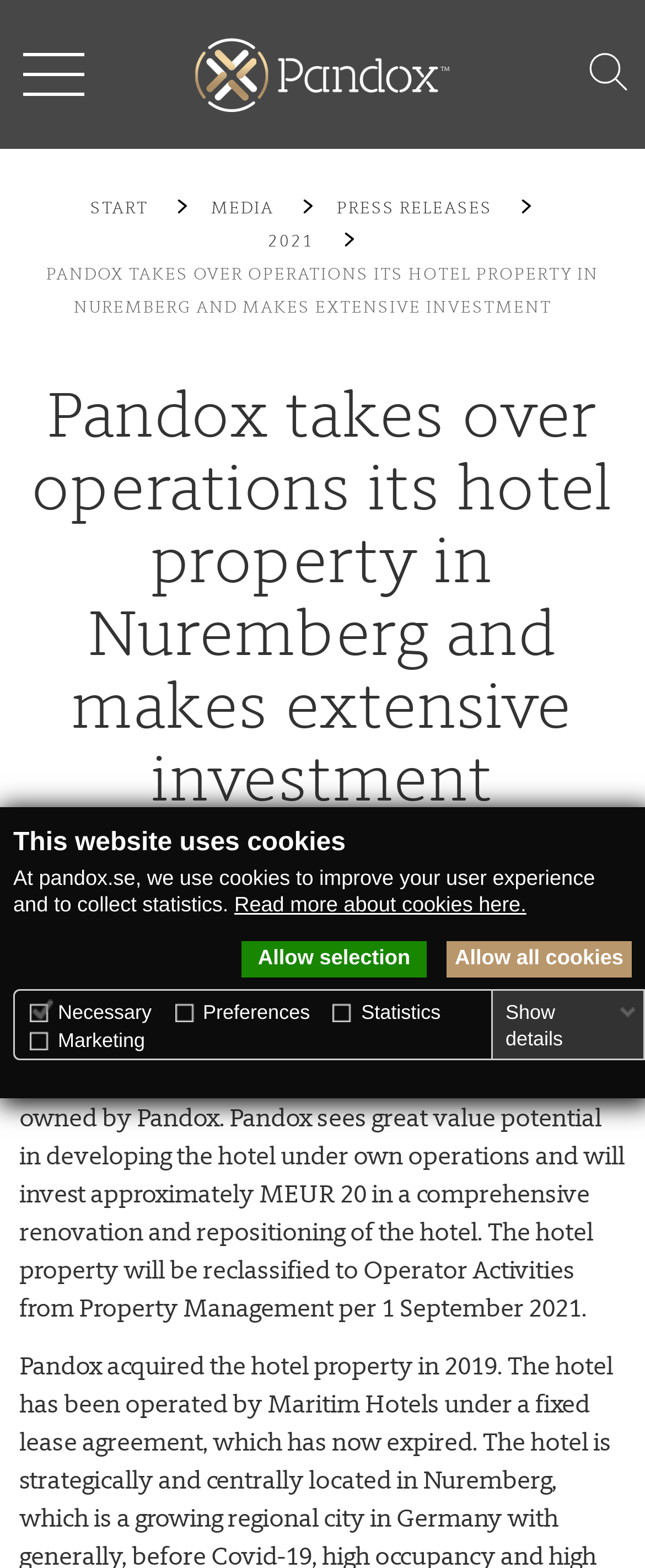Find the bounding box coordinates of the element you need to click on to perform this action: 'Go to contact page'. The coordinates should be represented by four float values between 0 and 1, in the format [left, top, right, bottom].

None